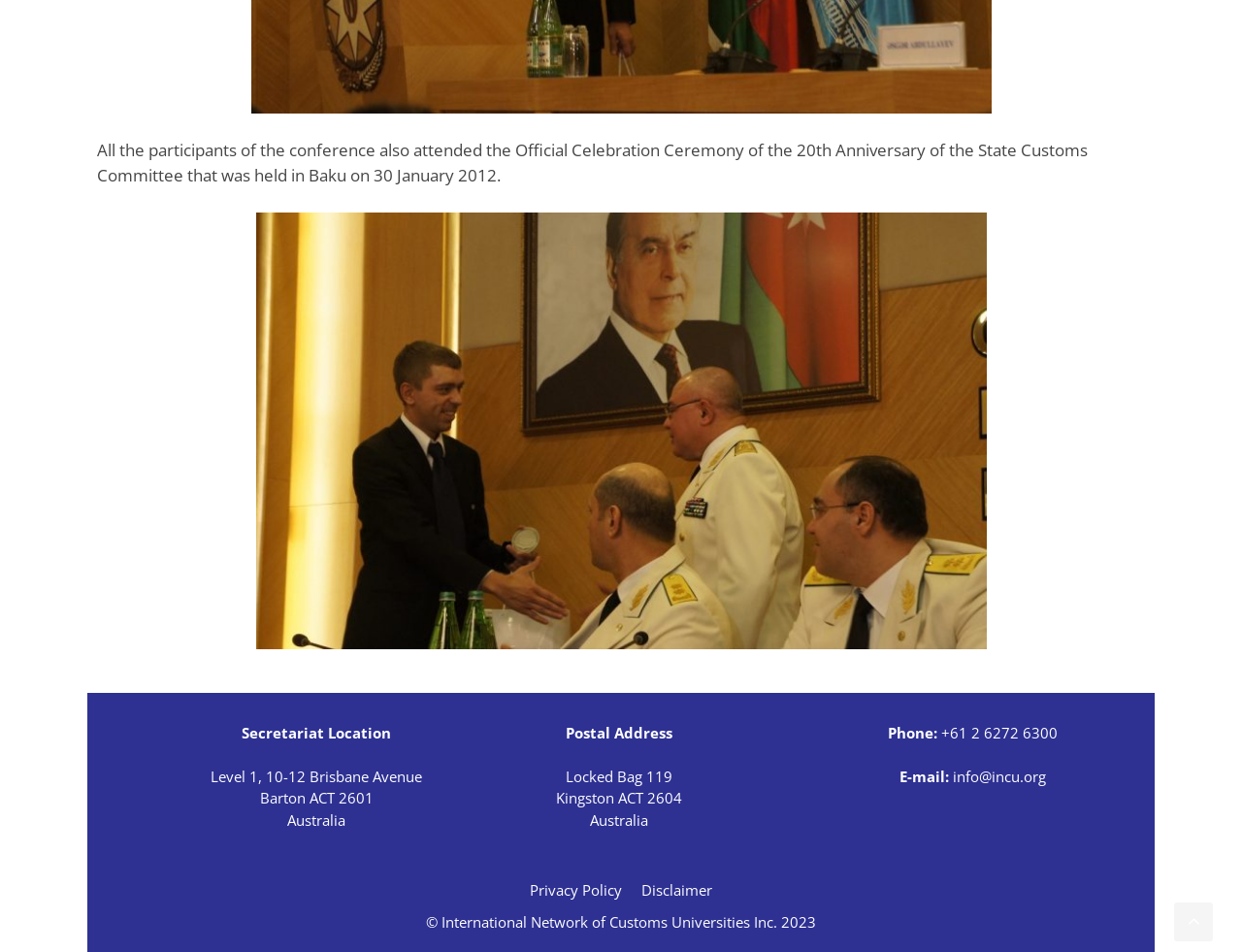Please provide a one-word or short phrase answer to the question:
What is the phone number of the organization?

+61 2 6272 6300